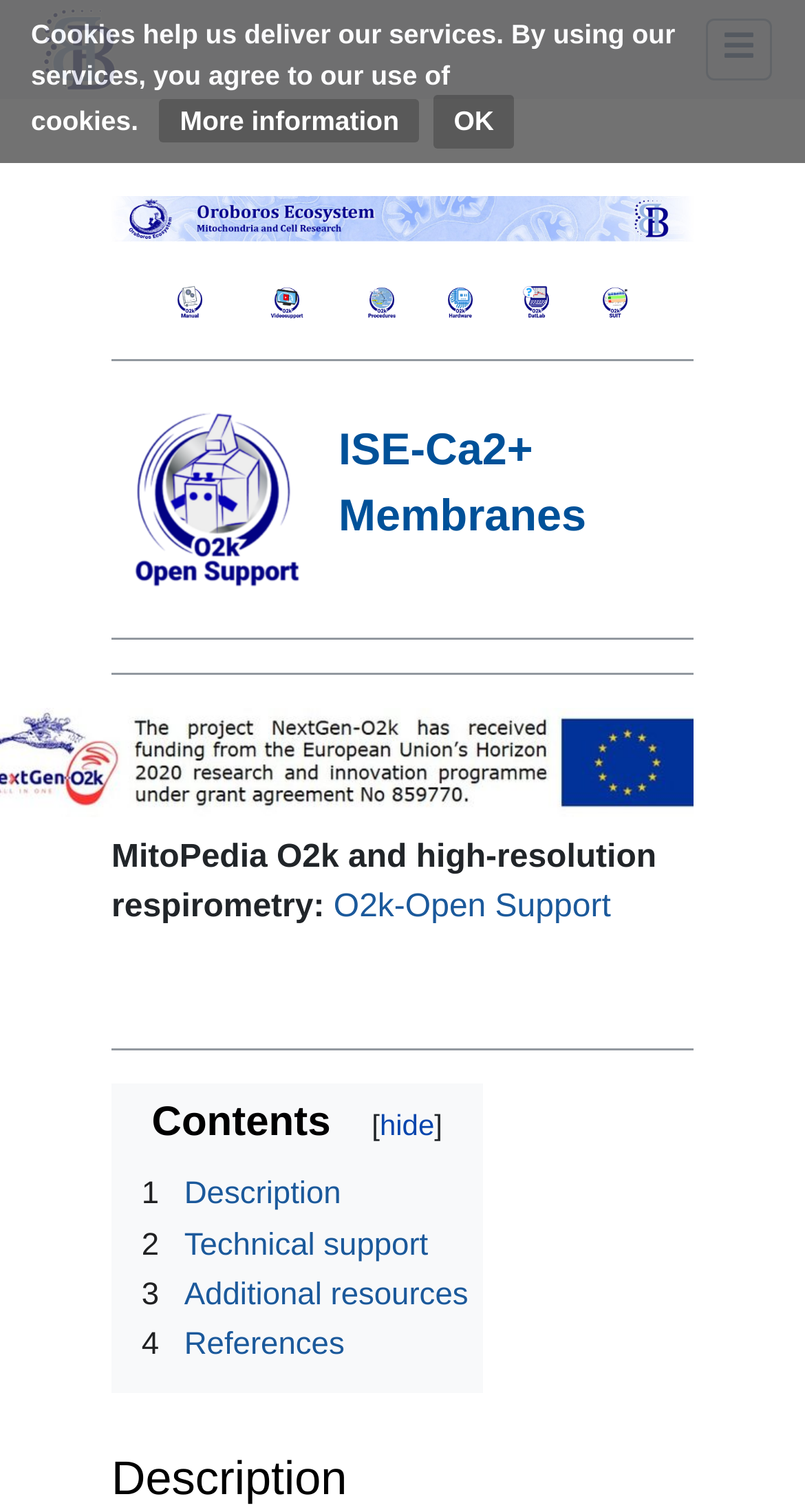Kindly determine the bounding box coordinates for the clickable area to achieve the given instruction: "Jump to navigation".

[0.293, 0.092, 0.48, 0.115]